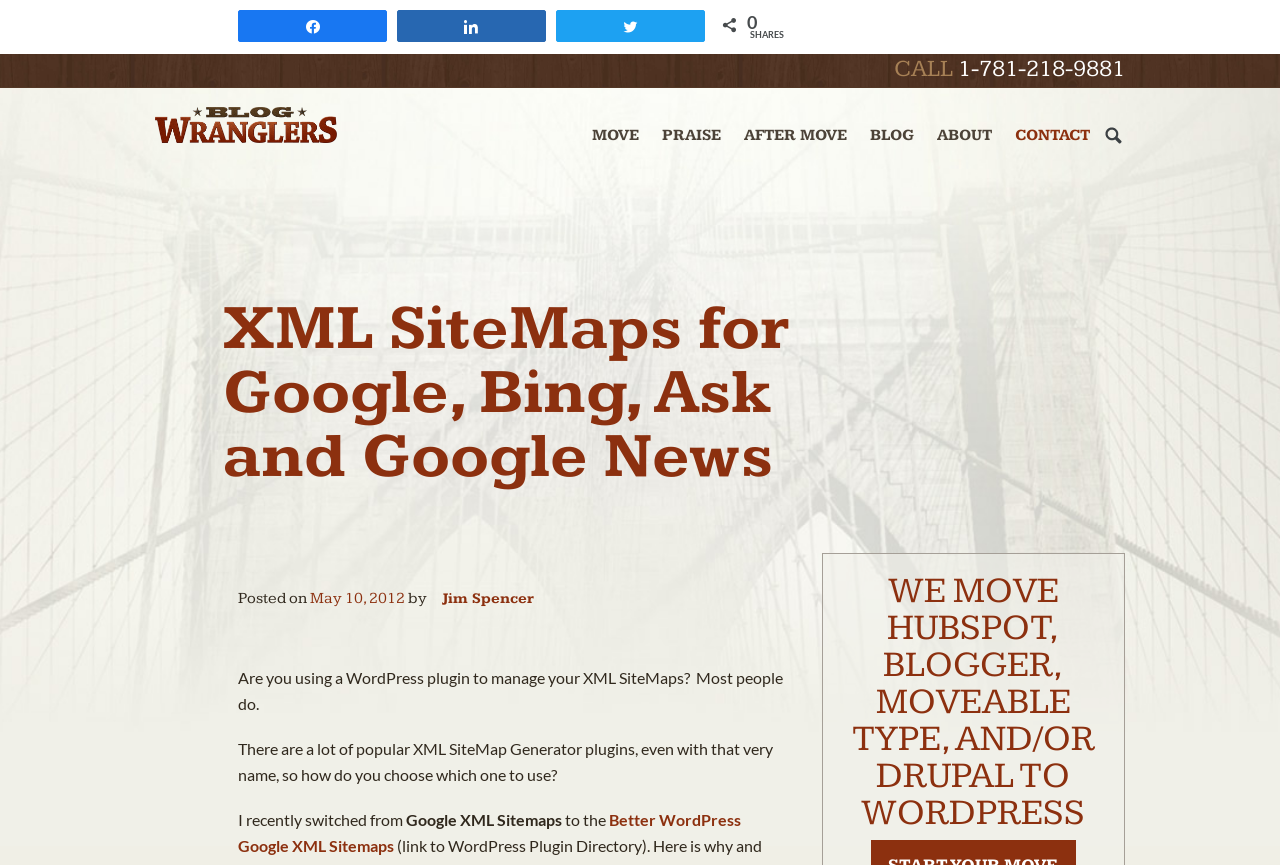Analyze the image and provide a detailed answer to the question: Who is the author of the blog post?

I found the author of the blog post by looking at the link element with the text 'Jim Spencer' which is located below the 'Posted on' text.